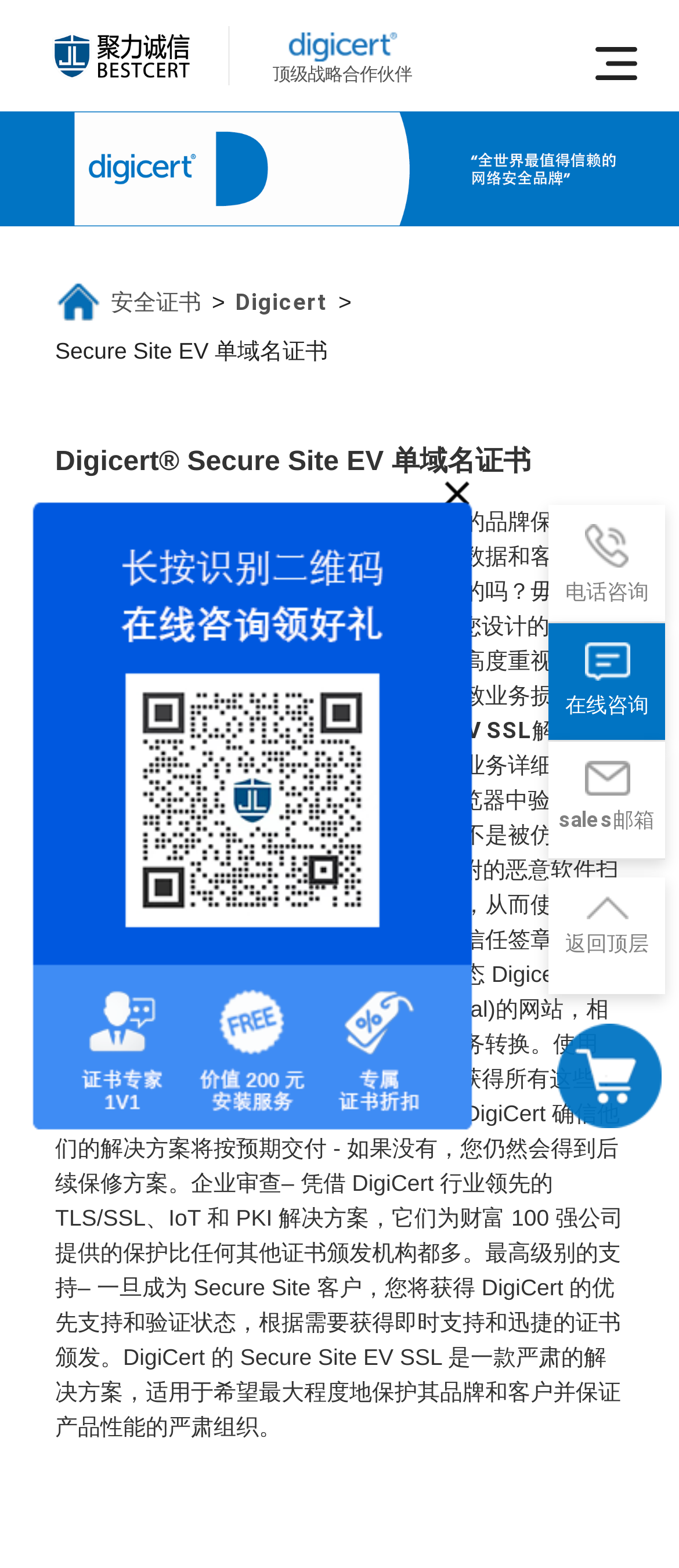Give a concise answer using only one word or phrase for this question:
How many logos are displayed at the top of the webpage?

2